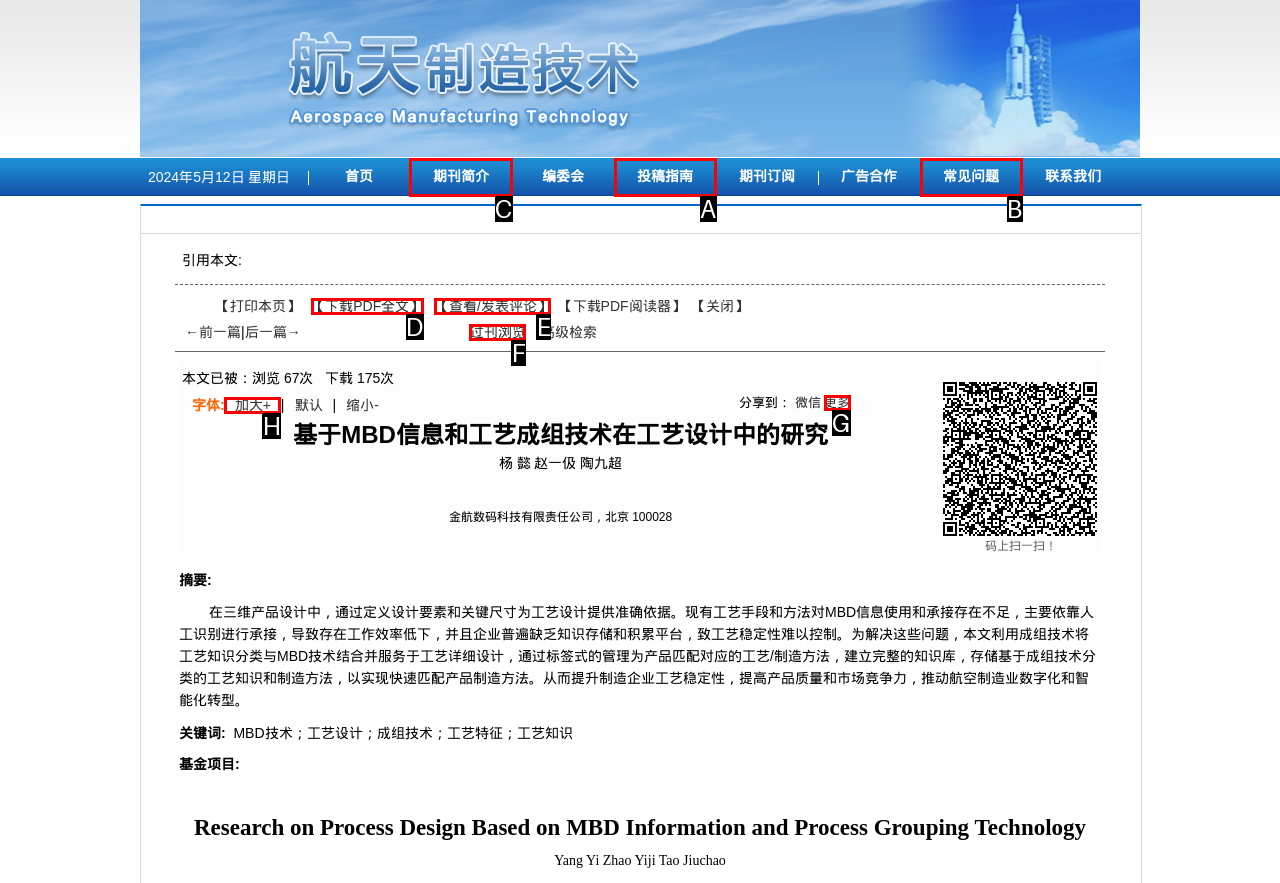Tell me the letter of the UI element I should click to accomplish the task: view journal introduction based on the choices provided in the screenshot.

C